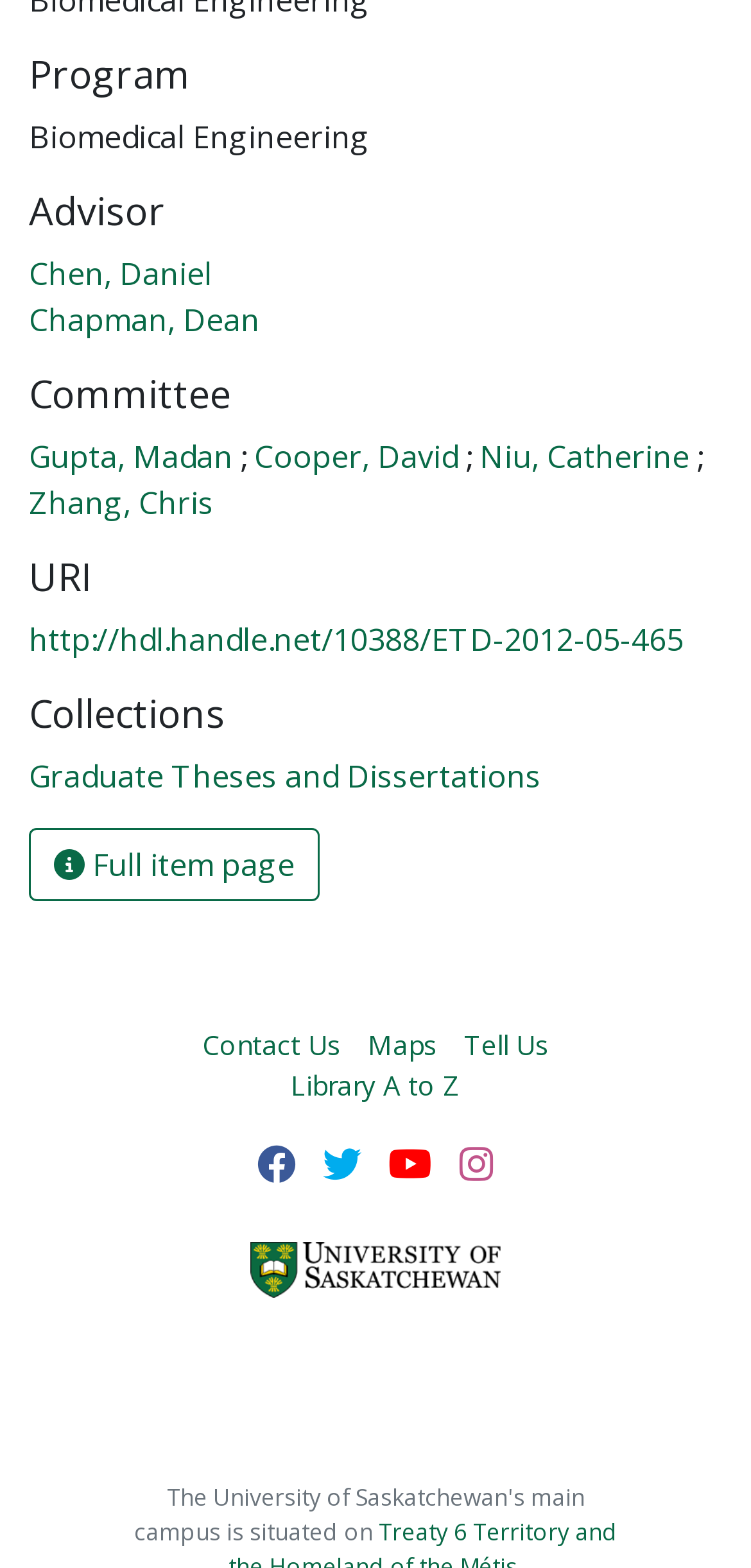Determine the bounding box coordinates of the element that should be clicked to execute the following command: "Visit the University of Saskatchewan website".

[0.333, 0.791, 0.667, 0.83]